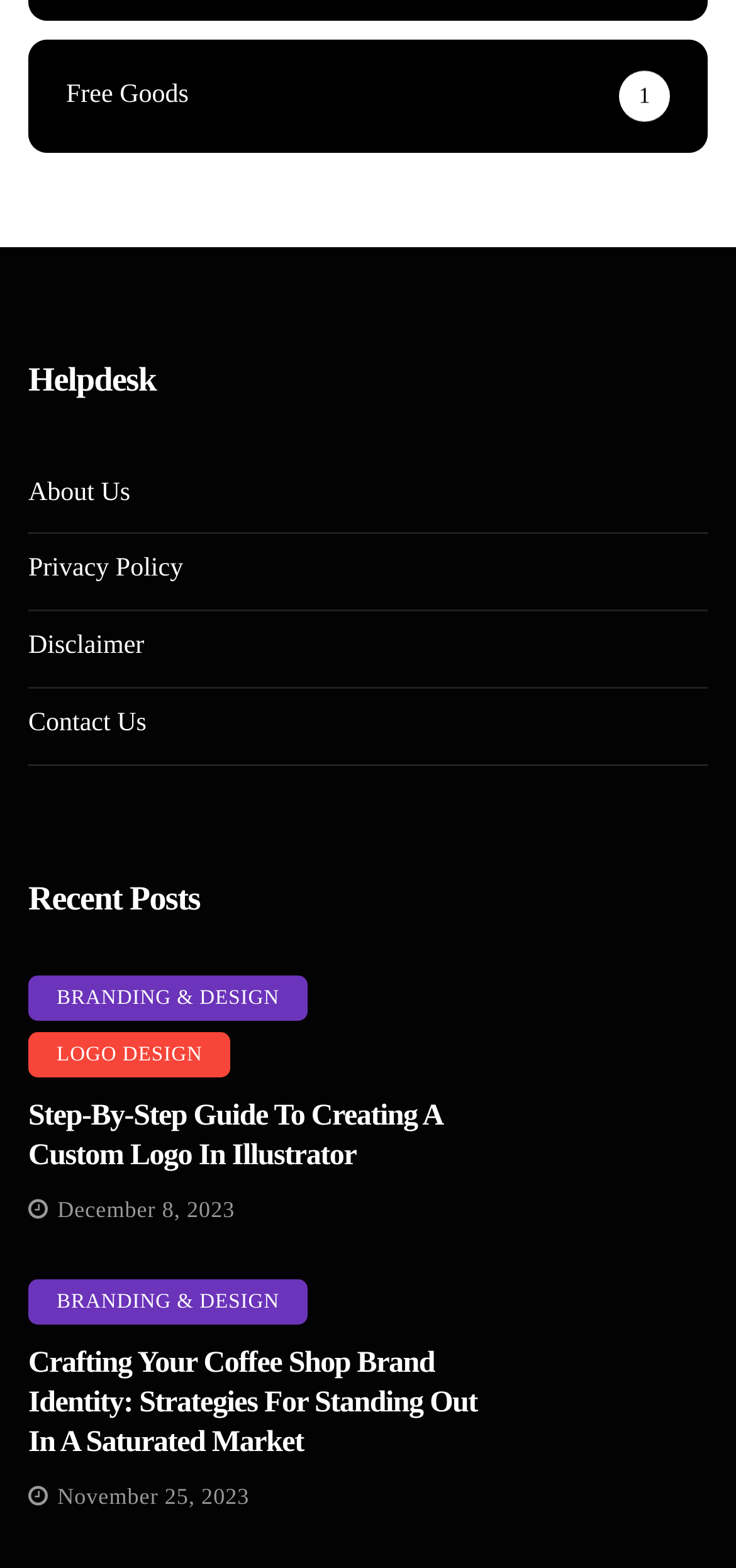Given the element description alt="fb-share-icon" title="Facebook Share", specify the bounding box coordinates of the corresponding UI element in the format (top-left x, top-left y, bottom-right x, bottom-right y). All values must be between 0 and 1.

None